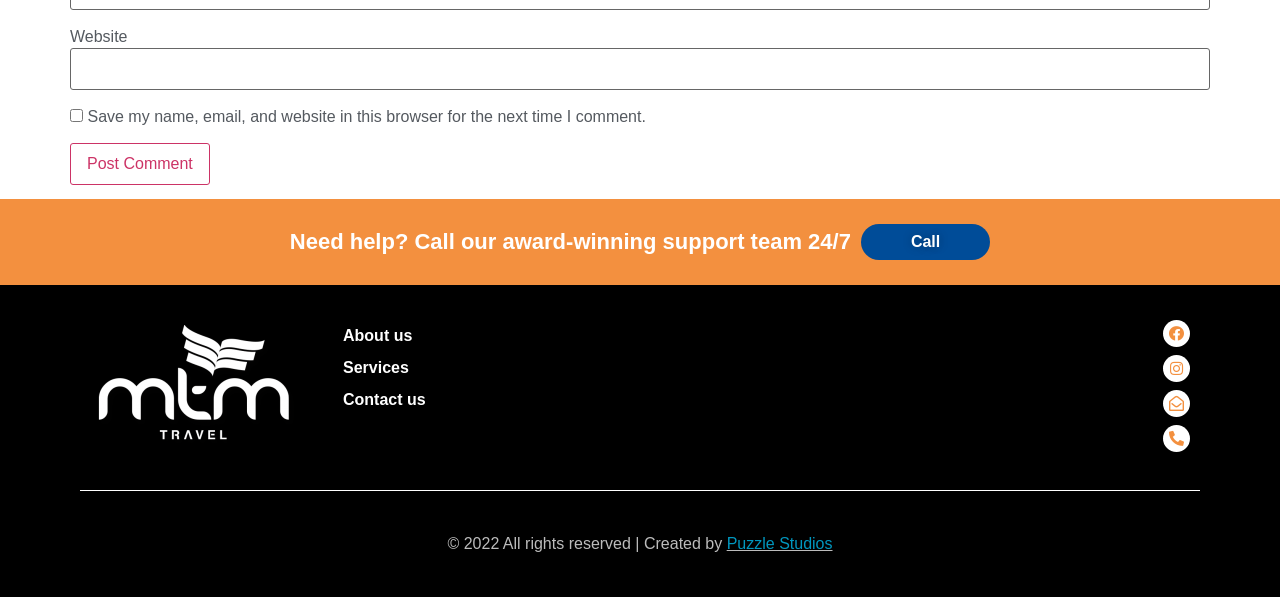Highlight the bounding box coordinates of the element you need to click to perform the following instruction: "Visit the about us page."

[0.252, 0.537, 0.338, 0.59]